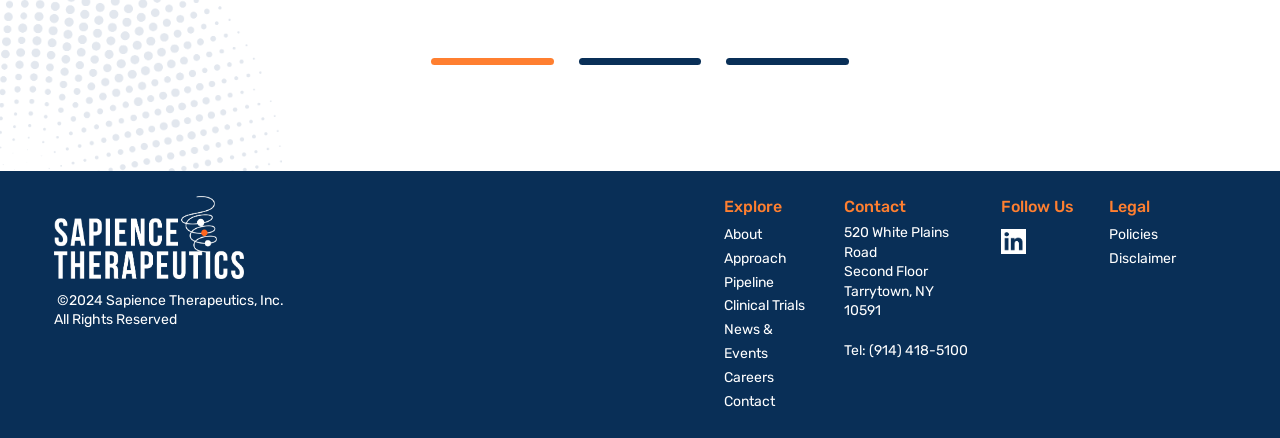Analyze the image and deliver a detailed answer to the question: What is the address of the company?

The address can be found at the bottom right corner of the webpage, which is divided into three lines: '520 White Plains Road', 'Second Floor', and 'Tarrytown, NY 10591'.